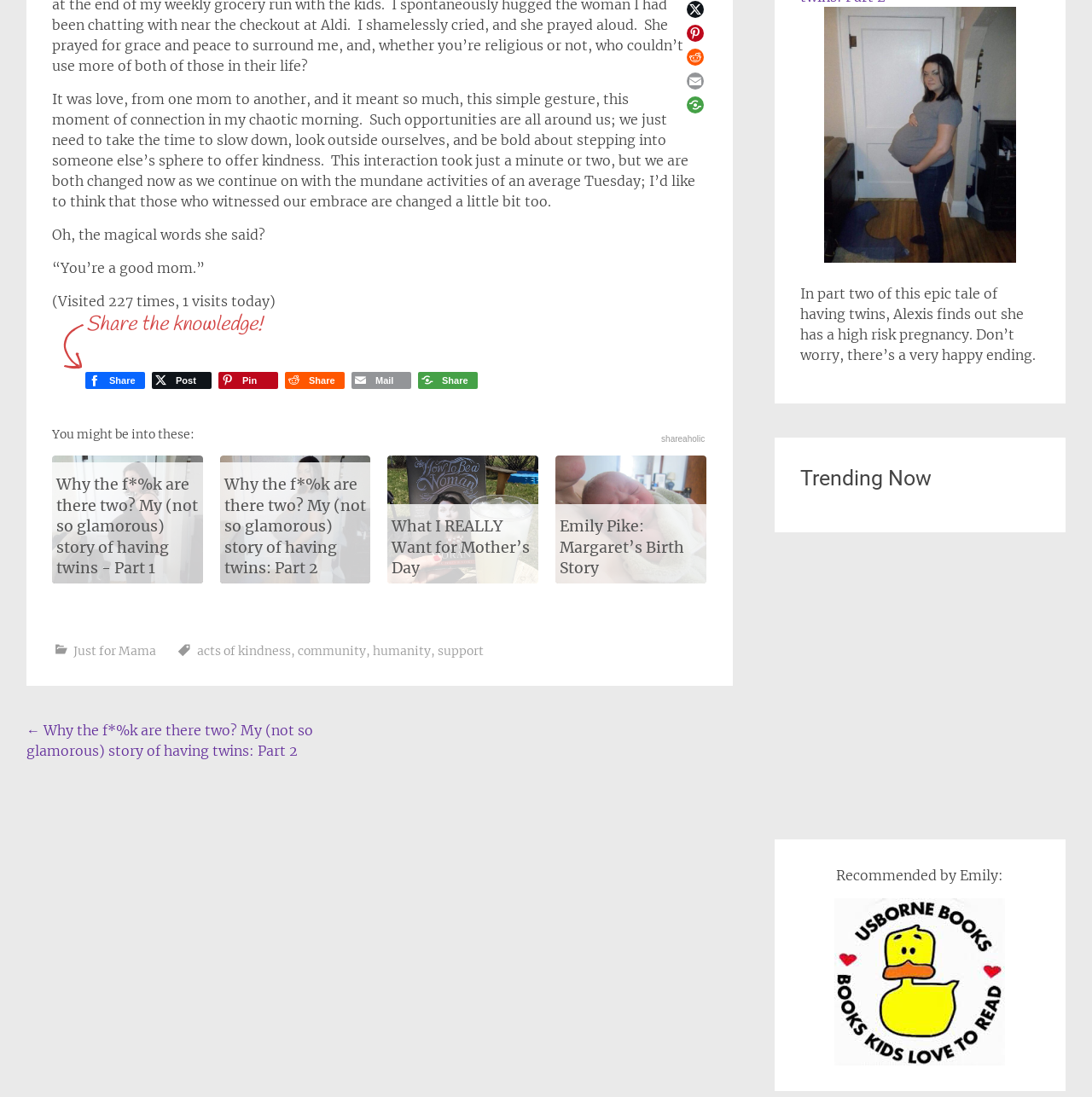Find the bounding box coordinates for the HTML element described in this sentence: "Just for Mama". Provide the coordinates as four float numbers between 0 and 1, in the format [left, top, right, bottom].

[0.067, 0.586, 0.143, 0.6]